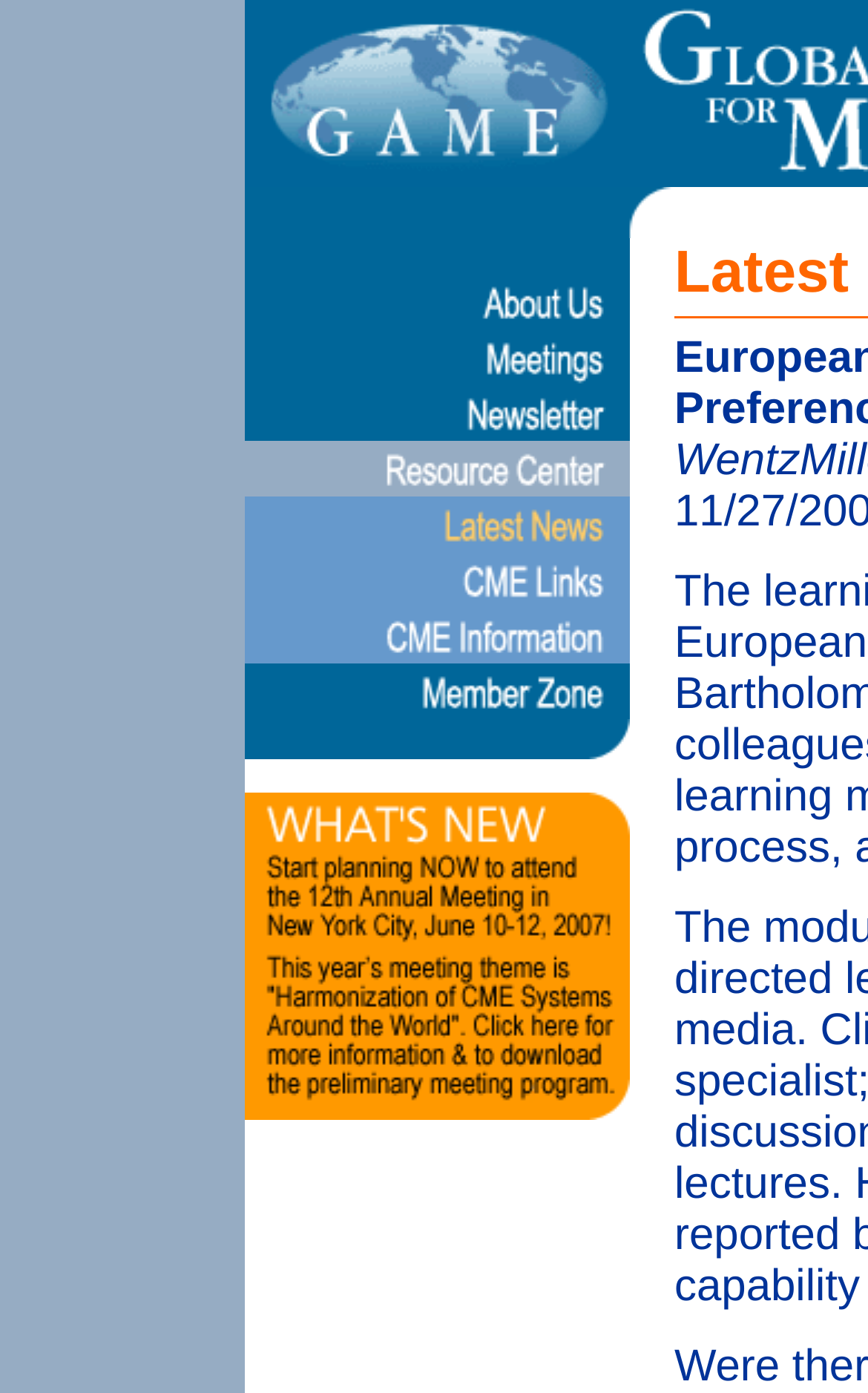Give a short answer to this question using one word or a phrase:
How many links are on the webpage?

9